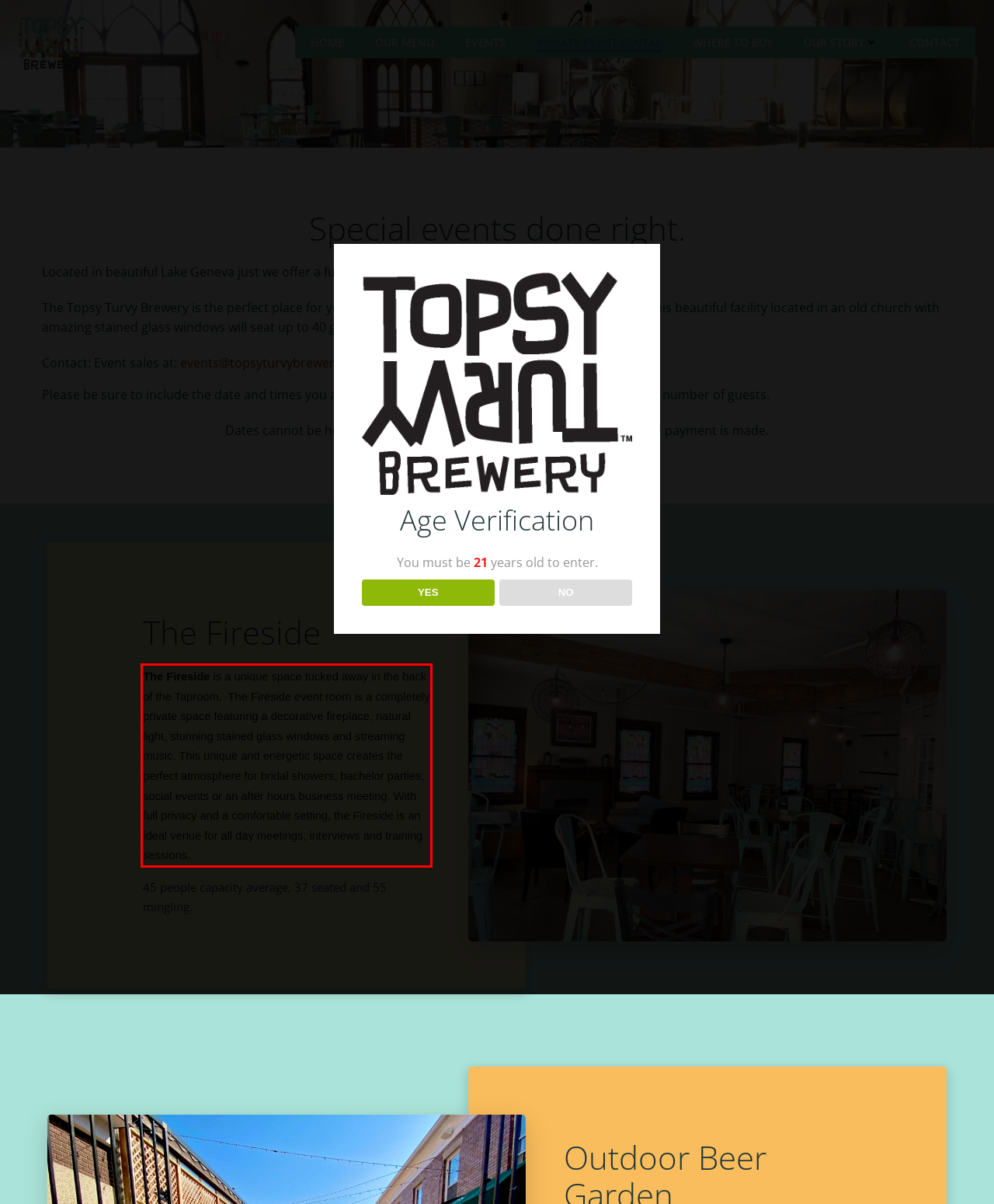You have a screenshot with a red rectangle around a UI element. Recognize and extract the text within this red bounding box using OCR.

The Fireside is a unique space tucked away in the back of the Taproom. The Fireside event room is a completely private space featuring a decorative fireplace, natural light, stunning stained glass windows and streaming music. This unique and energetic space creates the perfect atmosphere for bridal showers, bachelor parties, social events or an after hours business meeting. With full privacy and a comfortable setting, the Fireside is an ideal venue for all day meetings, interviews and training sessions.